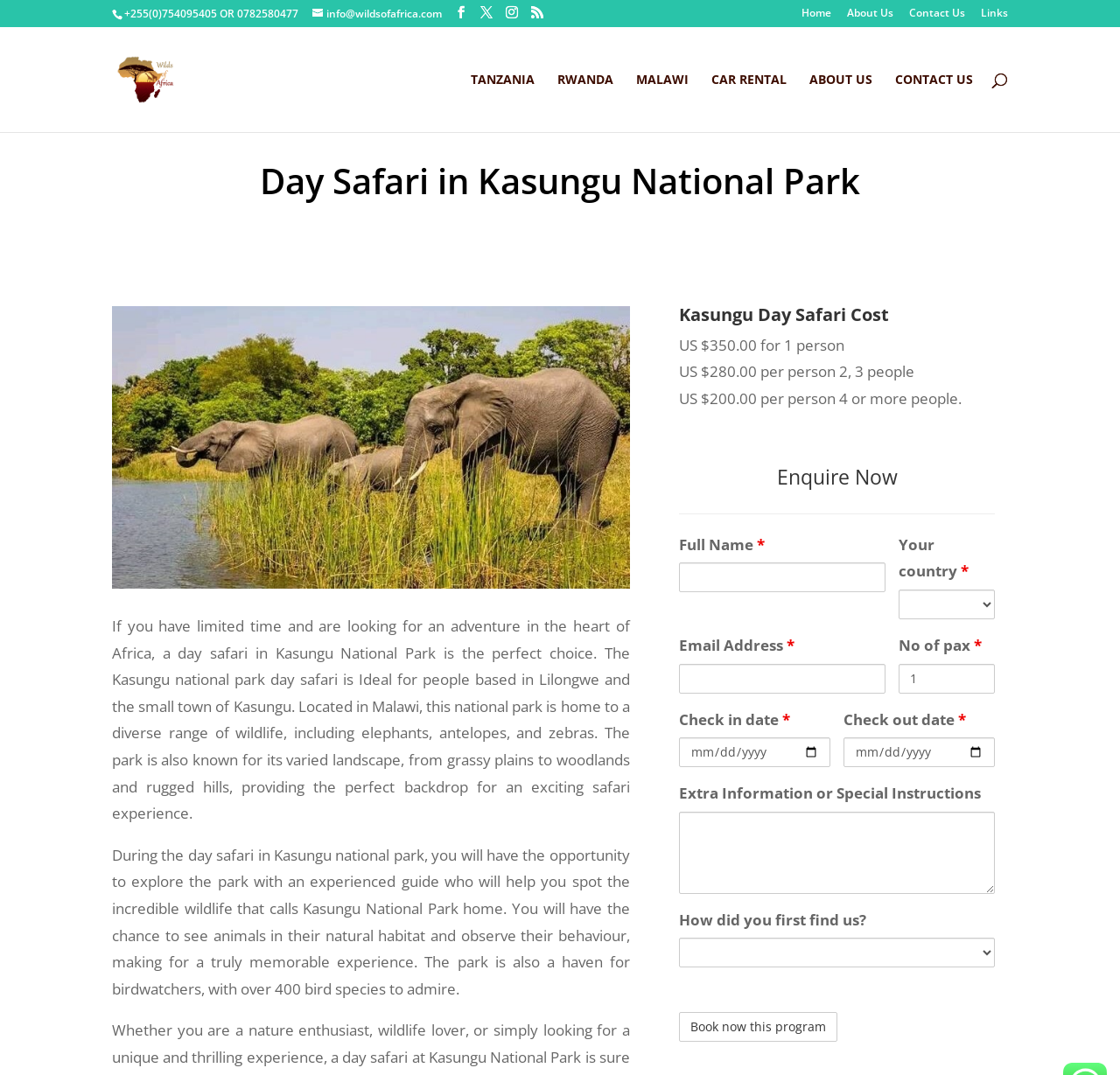Based on the element description About Us, identify the bounding box of the UI element in the given webpage screenshot. The coordinates should be in the format (top-left x, top-left y, bottom-right x, bottom-right y) and must be between 0 and 1.

[0.723, 0.068, 0.779, 0.123]